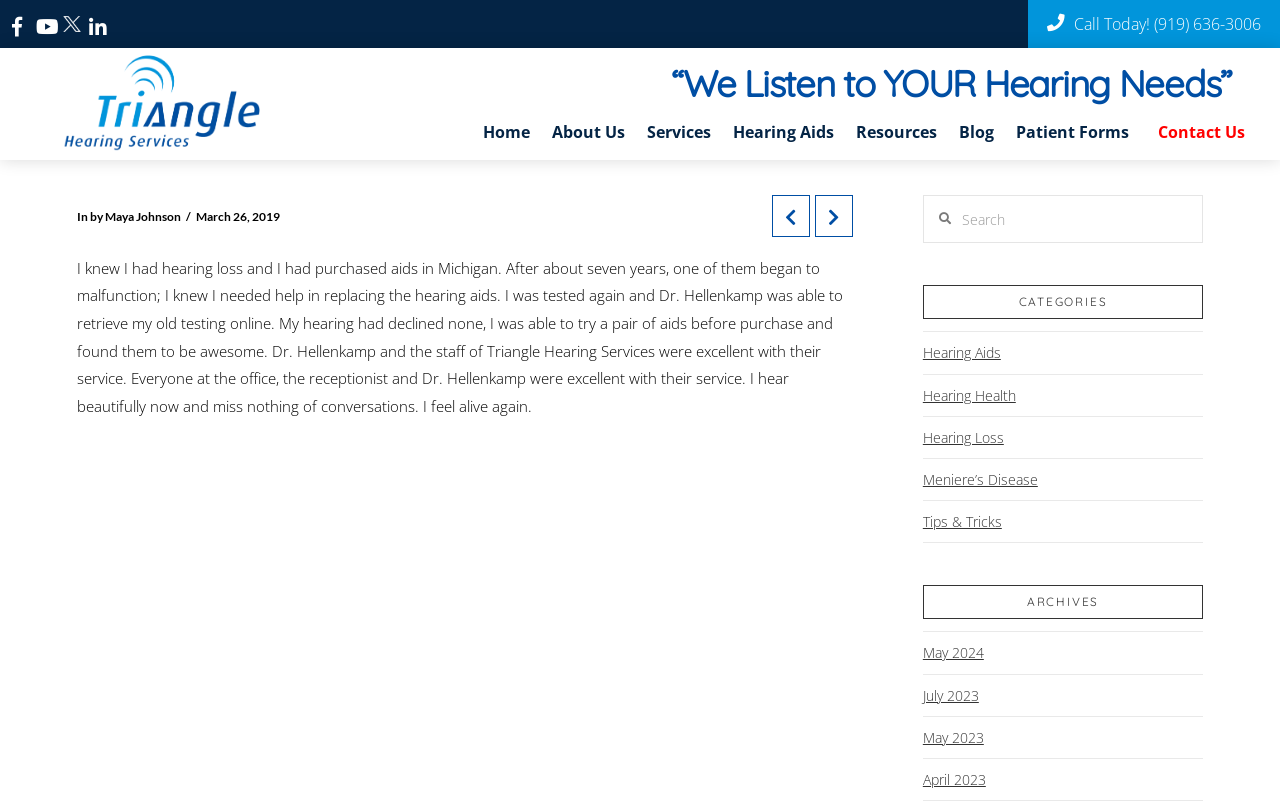What categories are listed on the webpage? Examine the screenshot and reply using just one word or a brief phrase.

Hearing Aids, Hearing Health, etc.